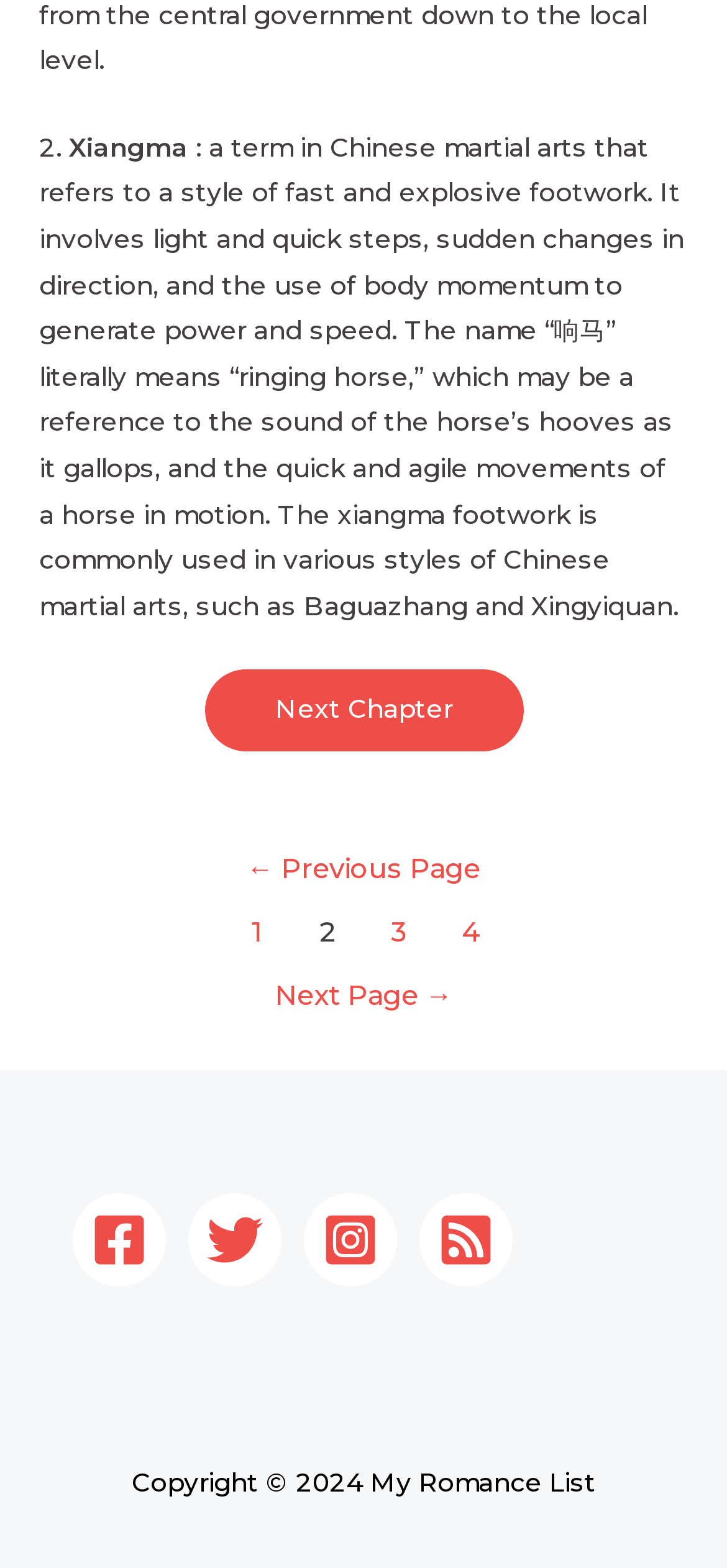Can you specify the bounding box coordinates of the area that needs to be clicked to fulfill the following instruction: "Visit Facebook page"?

[0.1, 0.761, 0.228, 0.82]